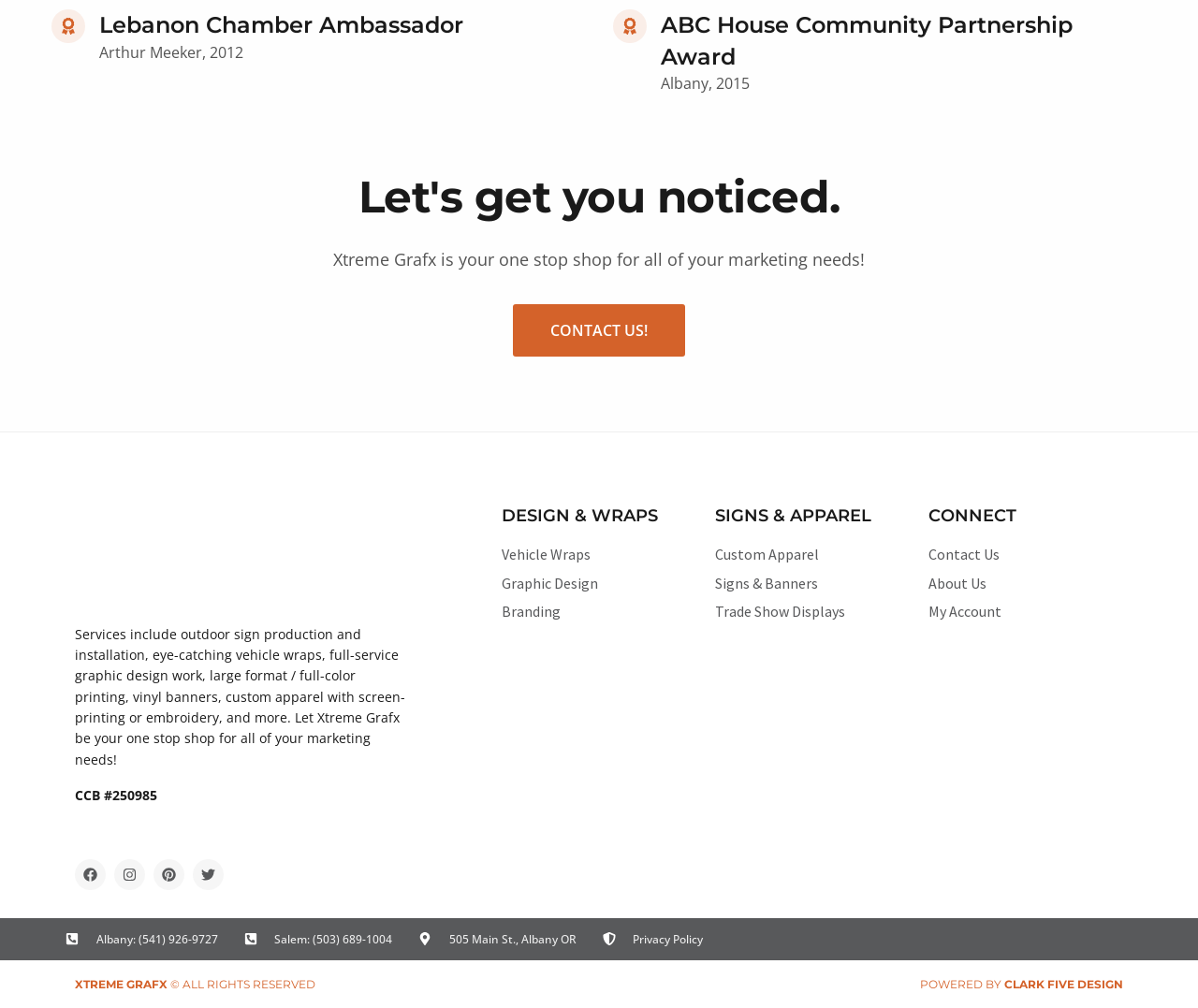Give a one-word or short phrase answer to the question: 
What services does Xtreme Grafx offer?

Marketing services